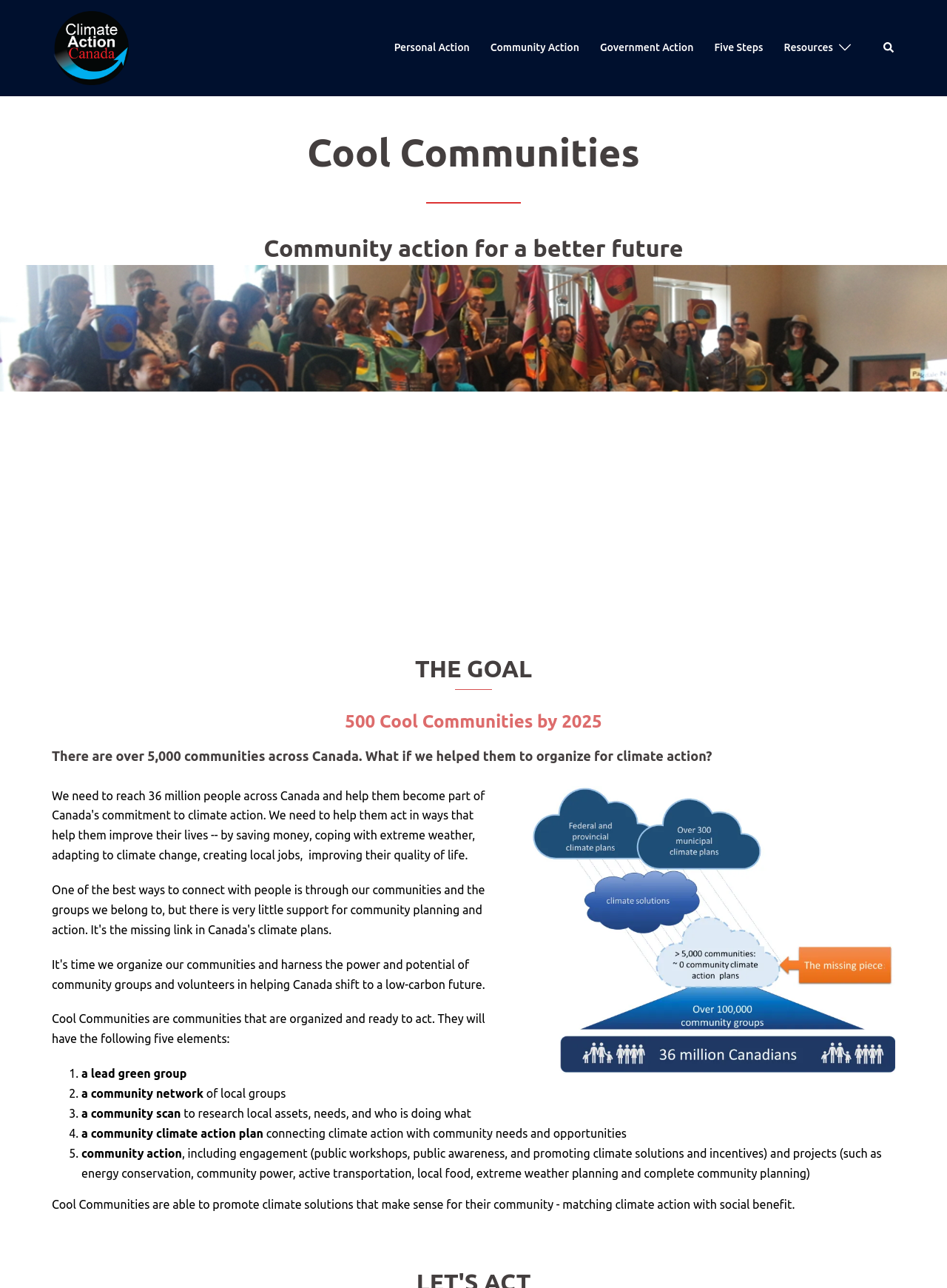Provide the bounding box coordinates of the HTML element this sentence describes: "Community Action". The bounding box coordinates consist of four float numbers between 0 and 1, i.e., [left, top, right, bottom].

[0.518, 0.031, 0.612, 0.044]